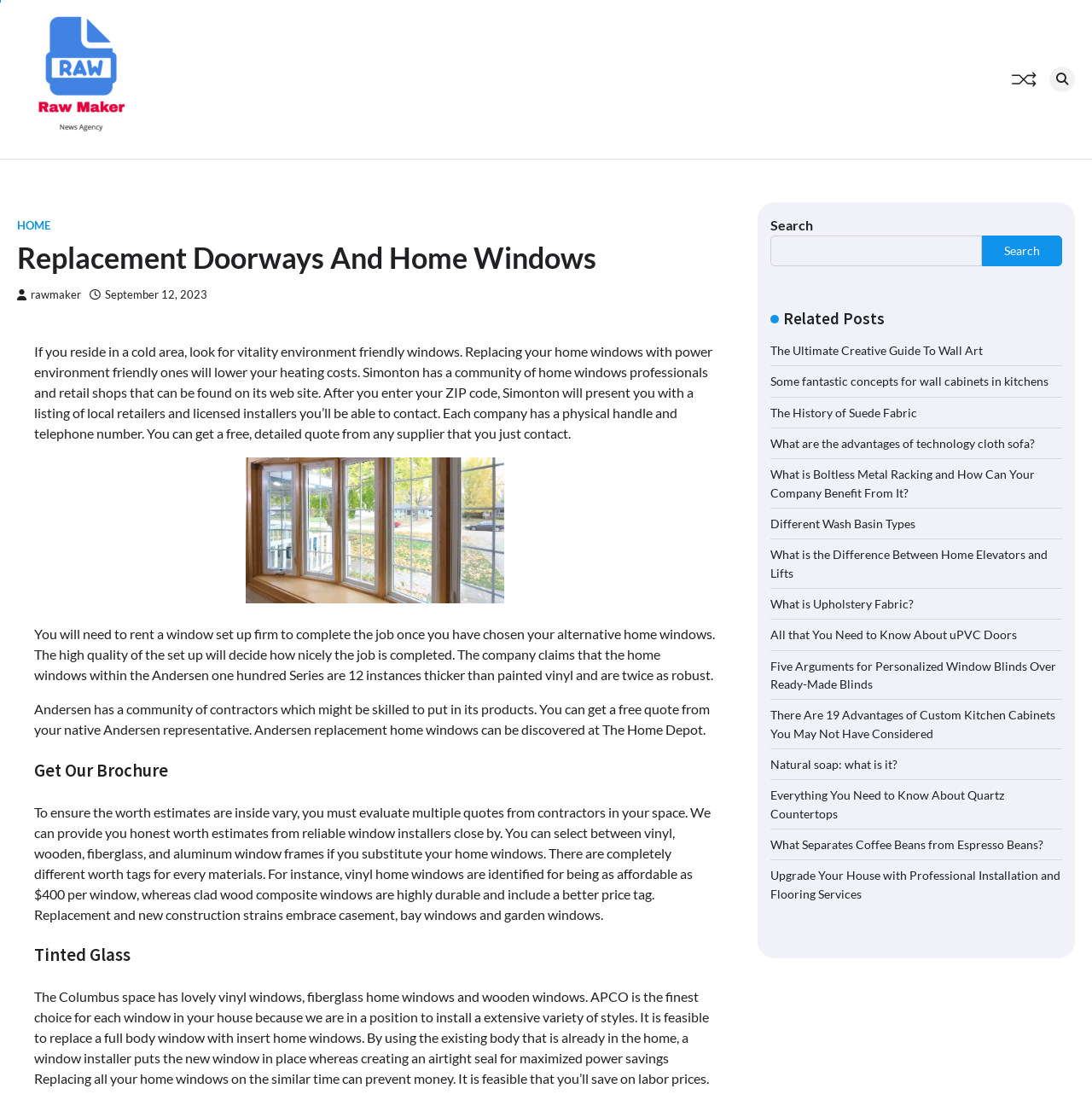Locate the primary heading on the webpage and return its text.

Replacement Doorways And Home Windows